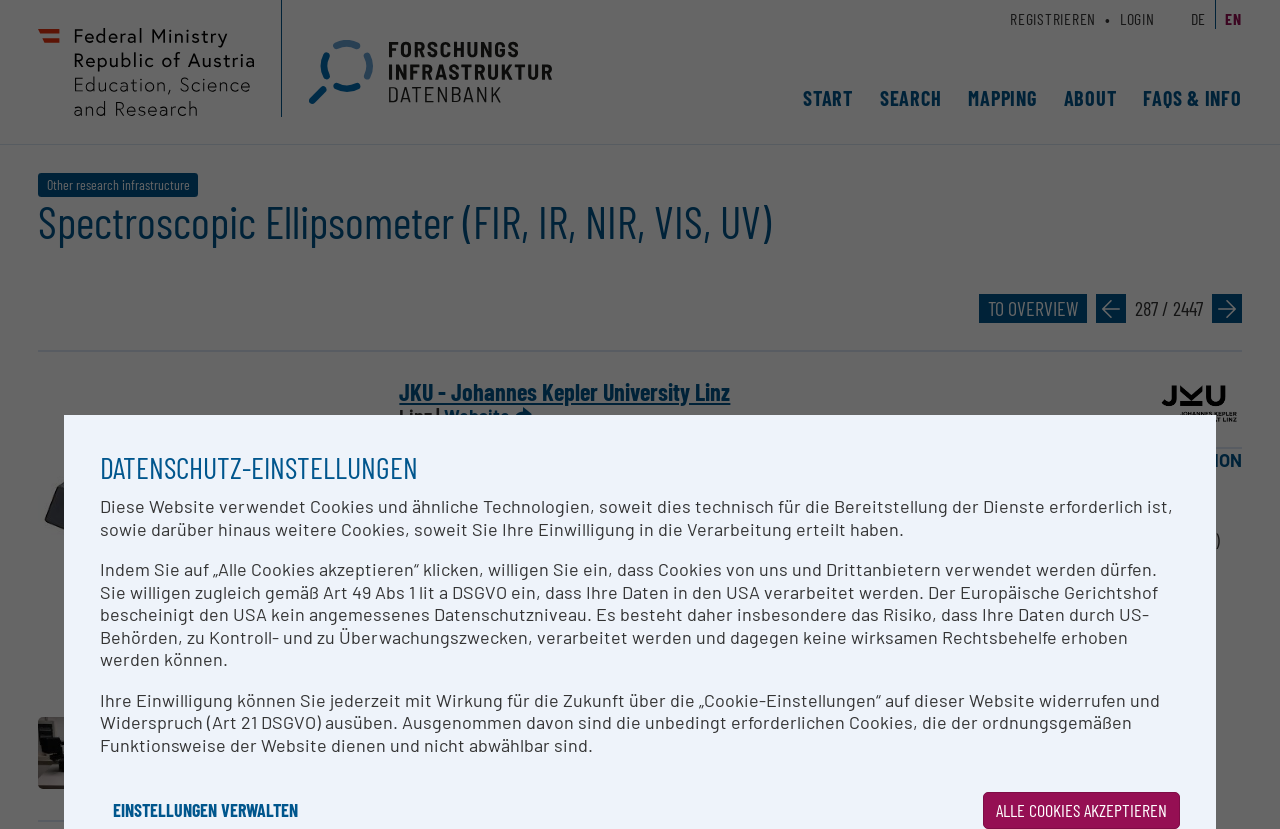Illustrate the webpage with a detailed description.

This webpage appears to be a research infrastructure database page, specifically showcasing a spectroscopic ellipsometer device. At the top, there is a navigation menu with links to various sections, including "START", "SEARCH", "MAPPING", "ABOUT", "FAQS & INFO", and language options. Below the navigation menu, there is a heading that reads "Spectroscopic Ellipsometer (FIR, IR, NIR, VIS, UV)".

On the left side of the page, there is a section with a heading "Other research infrastructure" and a link to "TO OVERVIEW". Below this section, there is a description of the spectroscopic ellipsometer device, including its capabilities and specifications. There are also links to related devices, such as the "M2000 Spectroscopic Ellipsometer" and "IR-VASE Spectroscopic Ellipsometer".

Further down the page, there is a section with a heading "JKU - Johannes Kepler University Linz" that provides information about the university and its location. There is also a link to the university's website.

The page also features a section with a heading "SHORT DESCRIPTION" that provides a brief overview of the spectroscopic ellipsometer device. Below this section, there are headings for "CONTACT PERSON", "RESEARCH SERVICES", and "DATENSCHUTZ-EINSTELLUNGEN" (data protection settings). The "CONTACT PERSON" section lists Univ.-Prof. DI Dr. Kurt Hingerl as the contact person, while the "RESEARCH SERVICES" section describes the material analysis services offered.

At the bottom of the page, there is a section with a heading "DATENSCHUTZ-EINSTELLUNGEN" that provides information about the website's use of cookies and data protection policies. There are also buttons to manage cookie settings and accept all cookies.